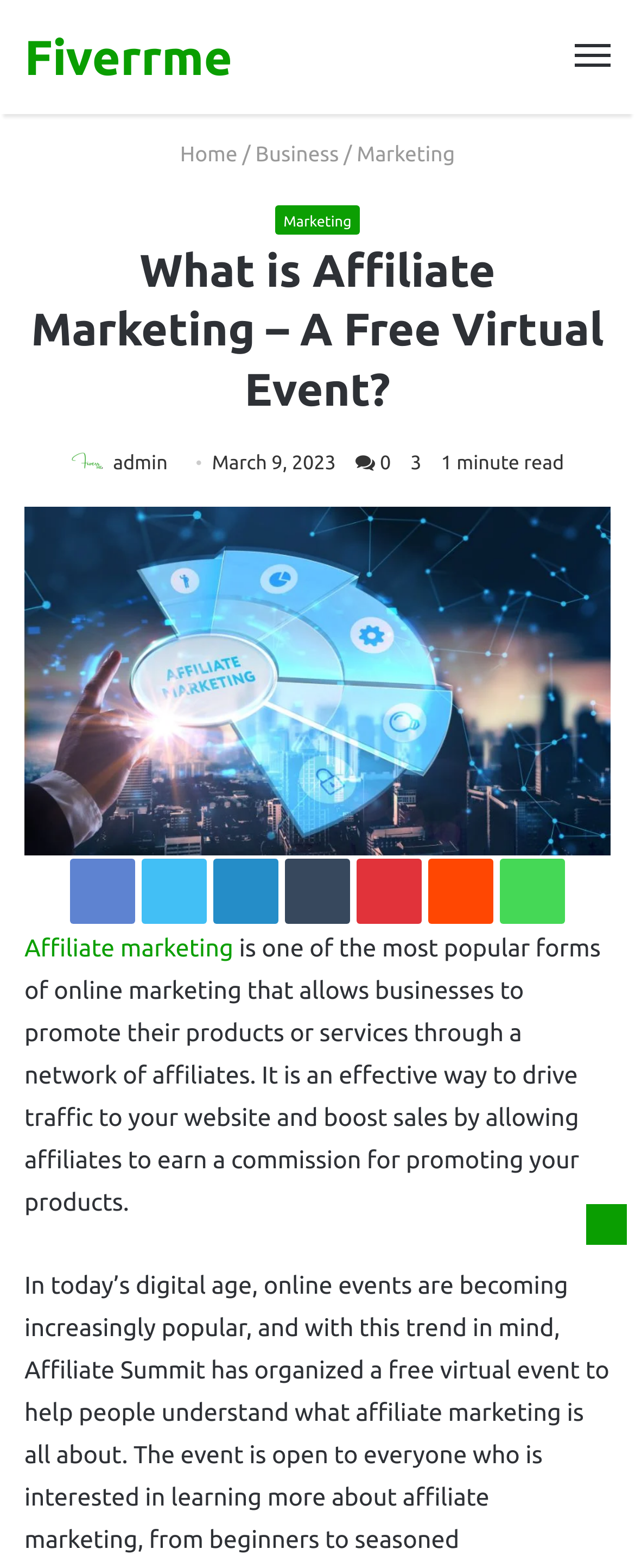Generate a thorough description of the webpage.

This webpage is about affiliate marketing, with a focus on a free virtual event. At the top right corner, there is a menu link. On the top left, there are several links, including "Fiverrme", "Home", and "Business", with a "/" separator in between. Below these links, there is a heading that reads "What is Affiliate Marketing – A Free Virtual Event?".

Below the heading, there is a photo of the admin on the left, with a link to the admin's profile next to it. The admin's name is "admin". On the right side of the photo, there is a date "March 9, 2023" and a text that reads "1 minute read".

Below the admin's information, there is a large figure that takes up most of the width of the page. Within this figure, there is an image related to affiliate marketing. Above the image, there are several social media links, including Facebook, Twitter, LinkedIn, Tumblr, Pinterest, Reddit, and WhatsApp.

Below the image, there is a link to "Affiliate marketing" and a paragraph of text that describes what affiliate marketing is. The text explains that affiliate marketing is a popular form of online marketing that allows businesses to promote their products or services through a network of affiliates, driving traffic to their website and boosting sales.

At the very bottom of the page, there is a "Back to top button" link on the right side.